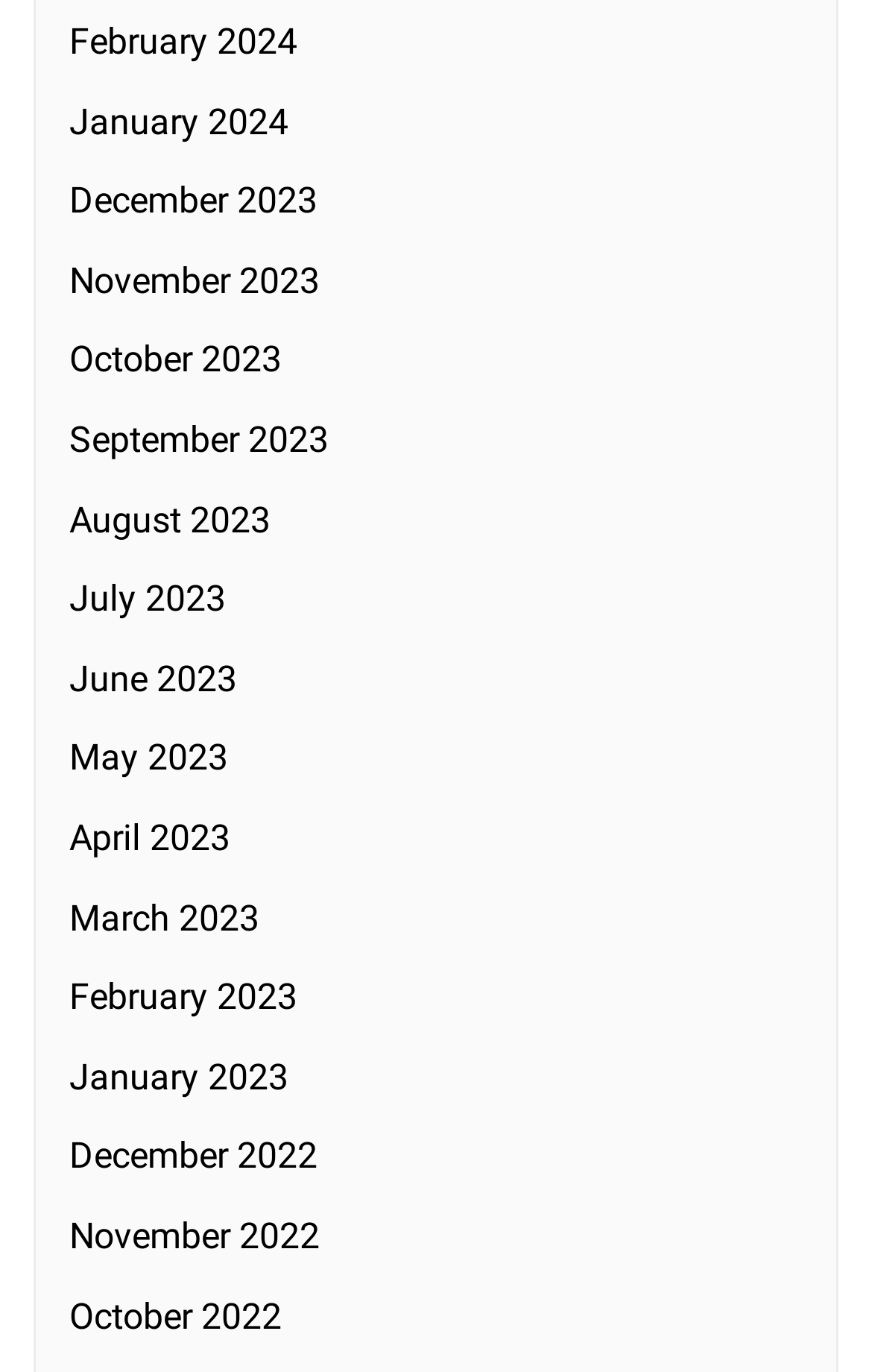What is the earliest month listed?
Refer to the screenshot and respond with a concise word or phrase.

December 2022